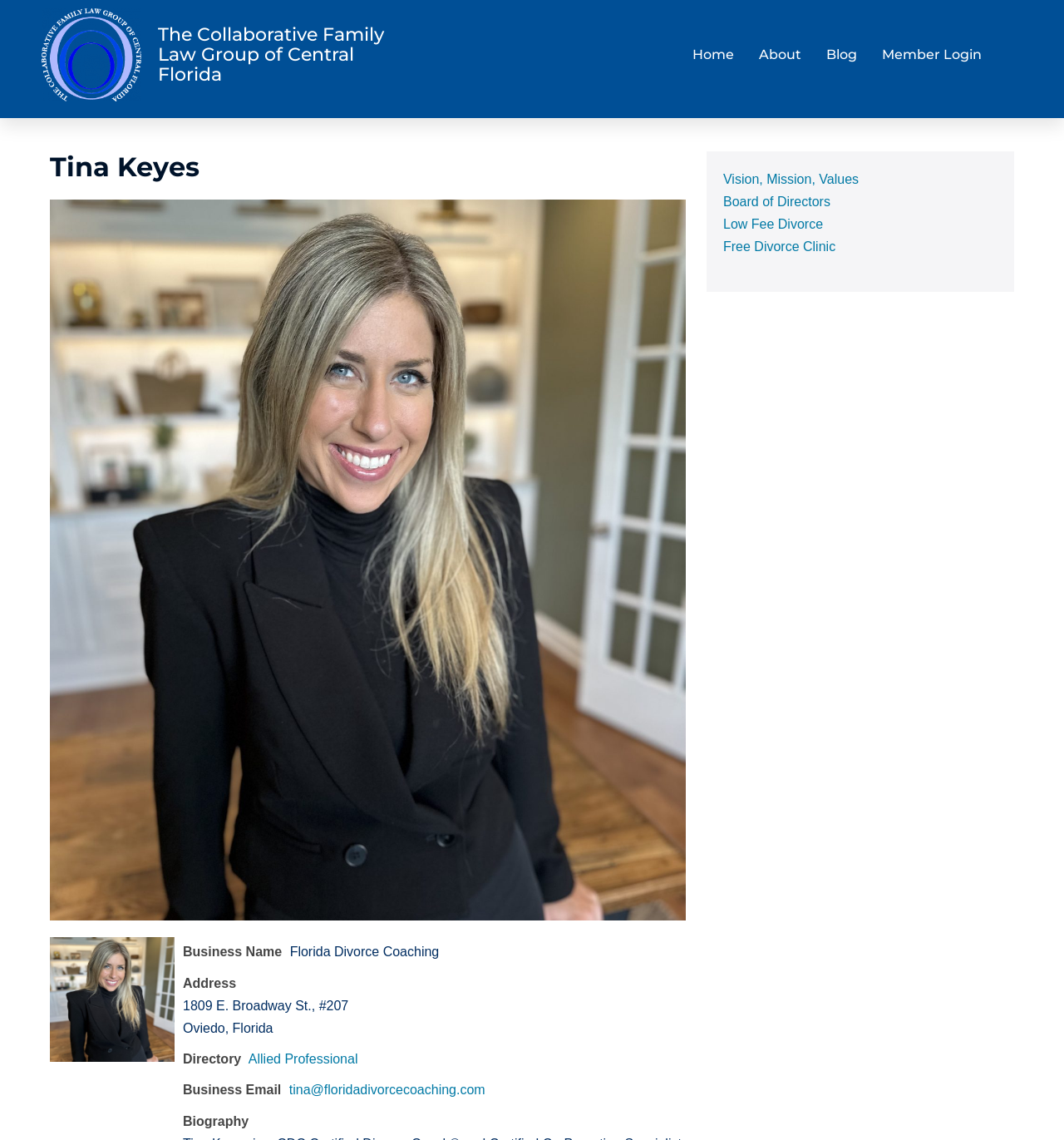Describe the webpage in detail, including text, images, and layout.

The webpage is about Tina Keyes, a CDC Certified Divorce Coach and Certified Co-Parenting Specialist. At the top left corner, there is a logo of the Collaborative Family Law Group of Central Florida, which is also a link. Next to the logo, there is a link to the group's name. 

On the top right side, there are five links: Home, About, Blog, and Member Login, arranged horizontally. 

Below the top navigation links, there is a large heading that reads "Tina Keyes". Below the heading, there is a link to Tina Keyes' name, accompanied by an image of her. 

To the right of Tina Keyes' image, there are several lines of text, including her business name, "Florida Divorce Coaching", her address, and her email address. There is also a link to her email address. 

Further down, there is a section with several links, including "Vision, Mission, Values", "Board of Directors", "Low Fee Divorce", and "Free Divorce Clinic". These links are arranged vertically. 

The webpage has a clean and organized structure, with clear headings and concise text. The use of images and links helps to break up the text and make the page more visually appealing.